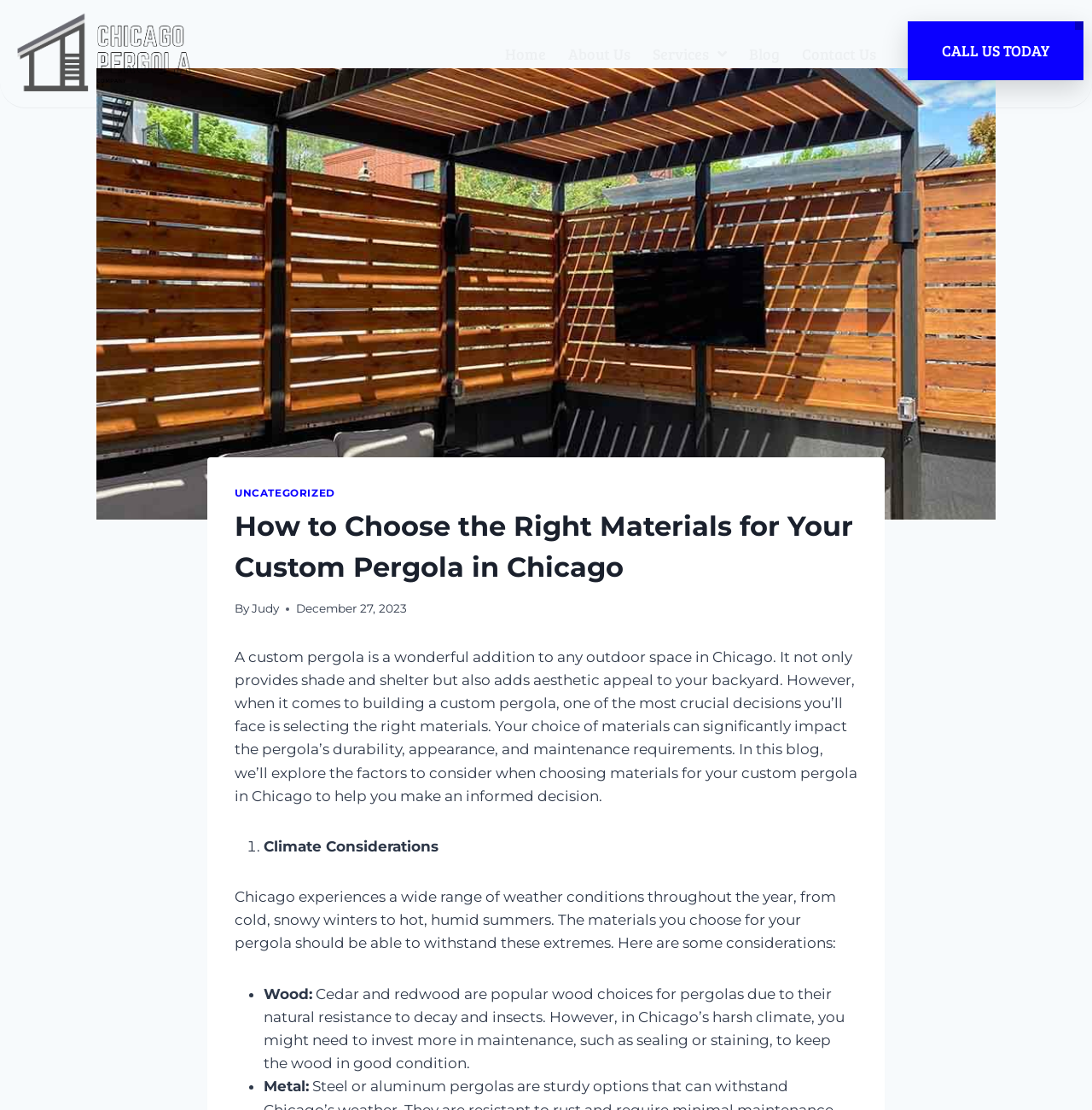Show the bounding box coordinates of the element that should be clicked to complete the task: "Click the Chicago Pergola Company logo".

[0.008, 0.008, 0.188, 0.09]